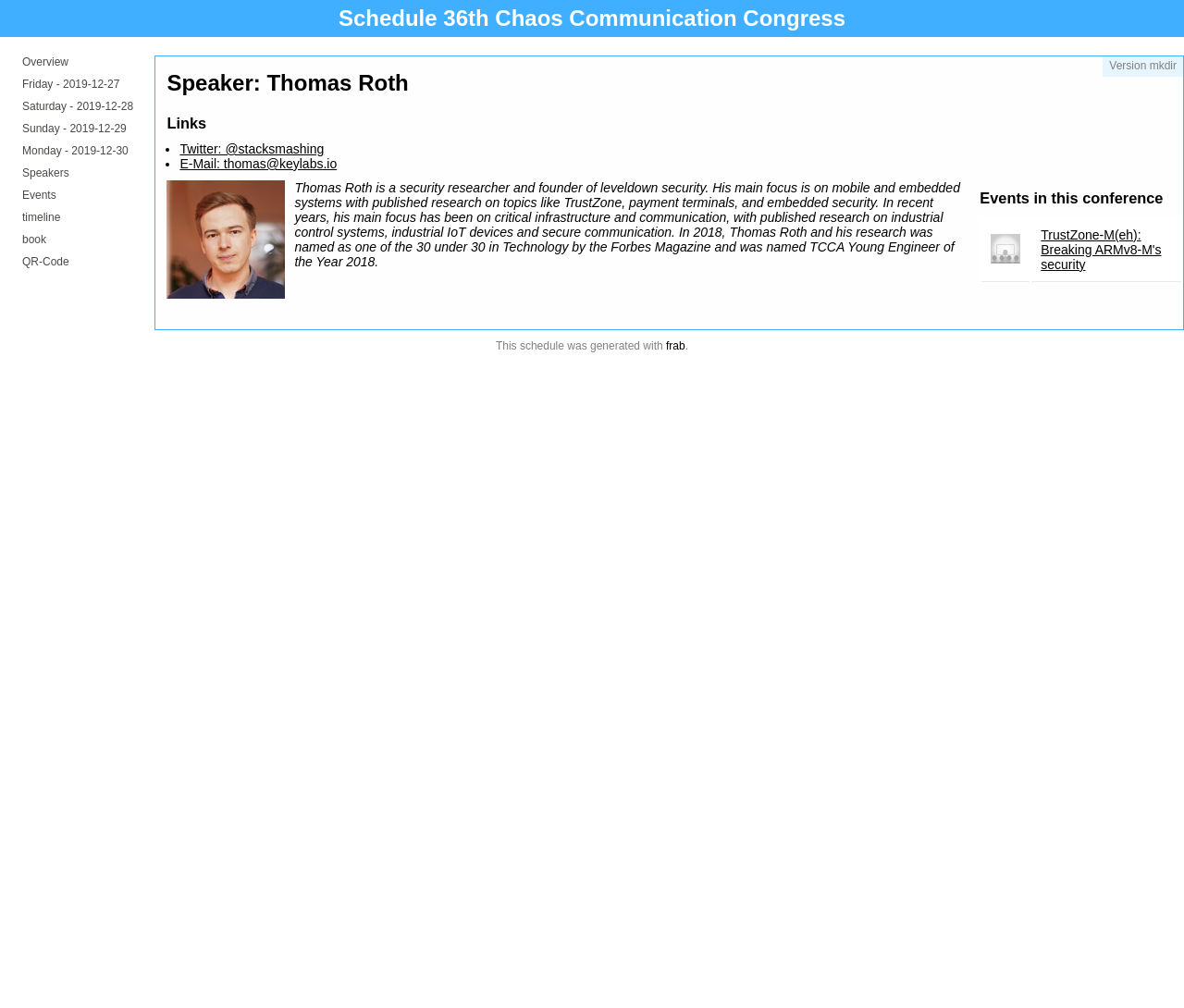What is the name of the tool used to generate this schedule?
Please give a well-detailed answer to the question.

The name of the tool is mentioned in the sentence 'This schedule was generated with frab'.